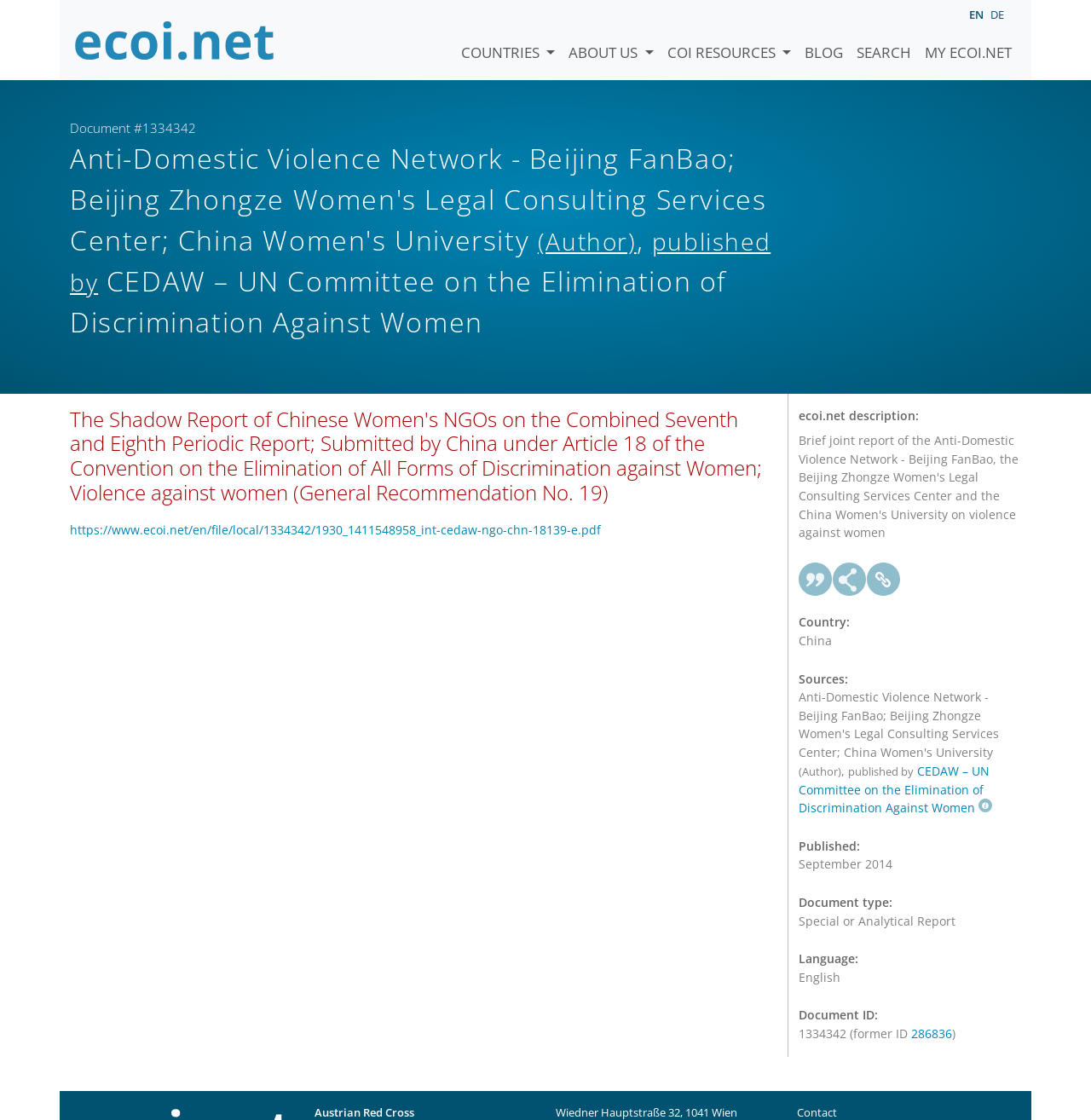Provide the bounding box coordinates in the format (top-left x, top-left y, bottom-right x, bottom-right y). All values are floating point numbers between 0 and 1. Determine the bounding box coordinate of the UI element described as: Privacy Policy

None